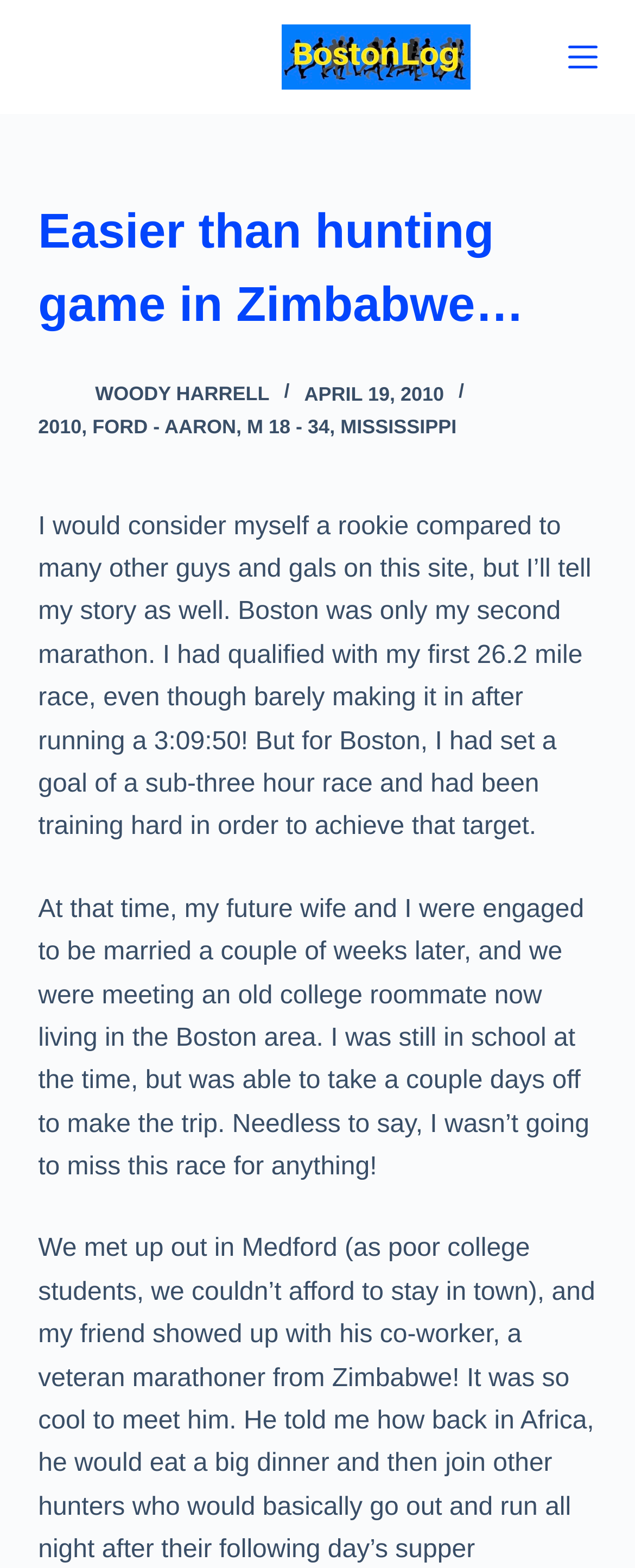From the webpage screenshot, predict the bounding box coordinates (top-left x, top-left y, bottom-right x, bottom-right y) for the UI element described here: alt="Boston Marathon Stories | BostonLog"

[0.445, 0.016, 0.74, 0.057]